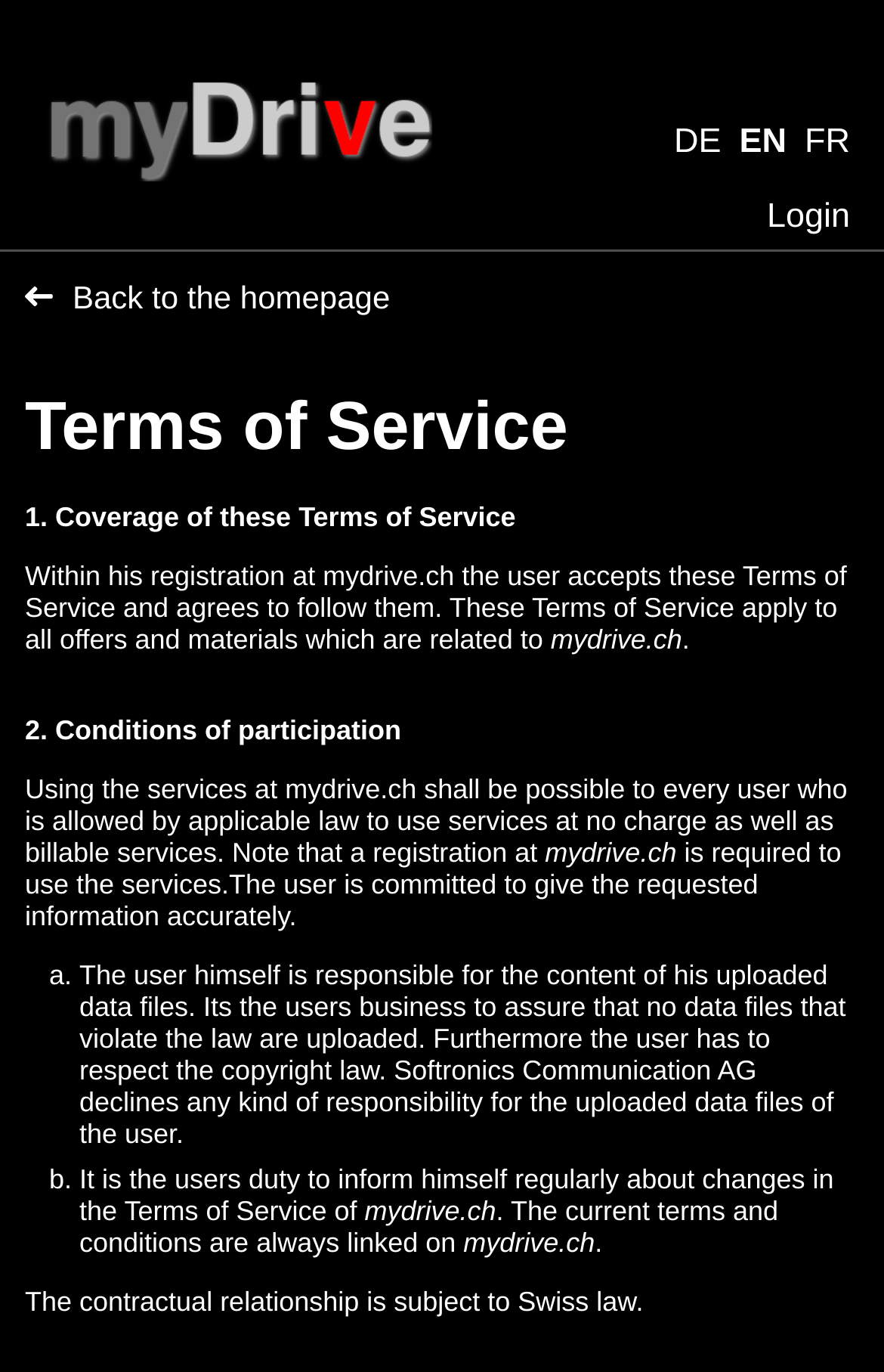Identify the primary heading of the webpage and provide its text.

Terms of Service